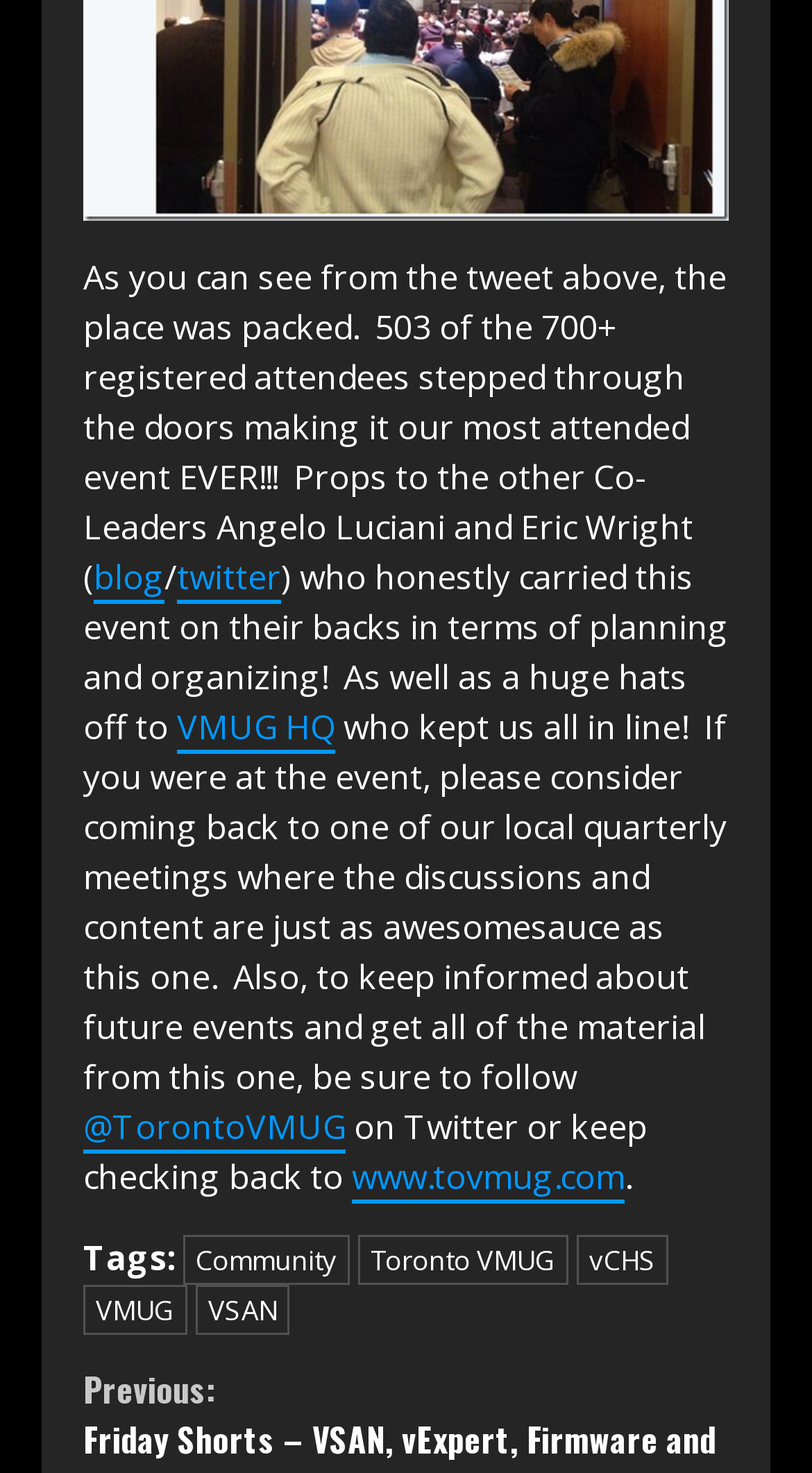What is the topic of the event?
Please look at the screenshot and answer using one word or phrase.

VMUG